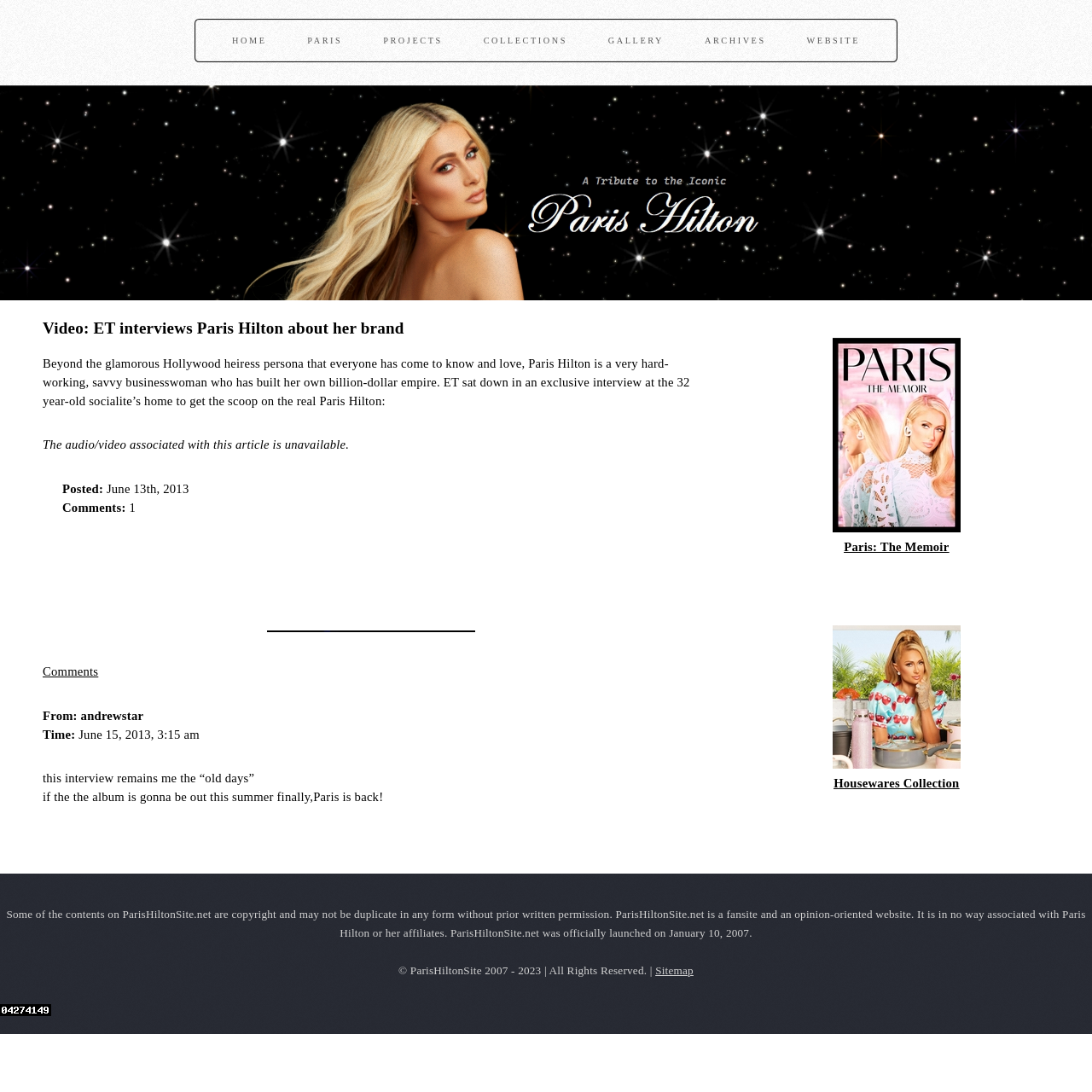Determine the bounding box coordinates of the target area to click to execute the following instruction: "Visit the Sitemap page."

[0.6, 0.883, 0.635, 0.894]